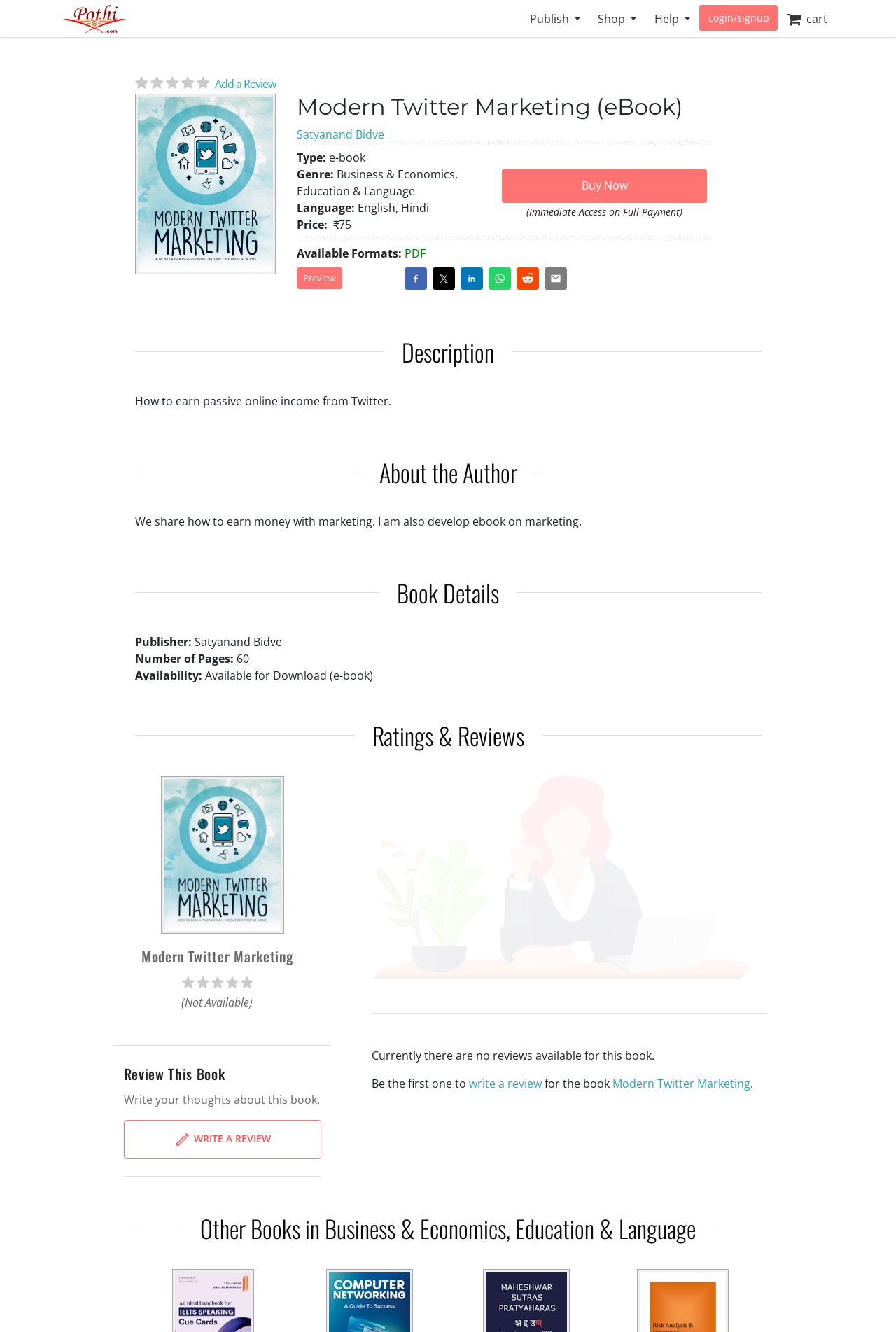Please find the bounding box for the UI component described as follows: "Buy Now".

[0.56, 0.127, 0.789, 0.152]